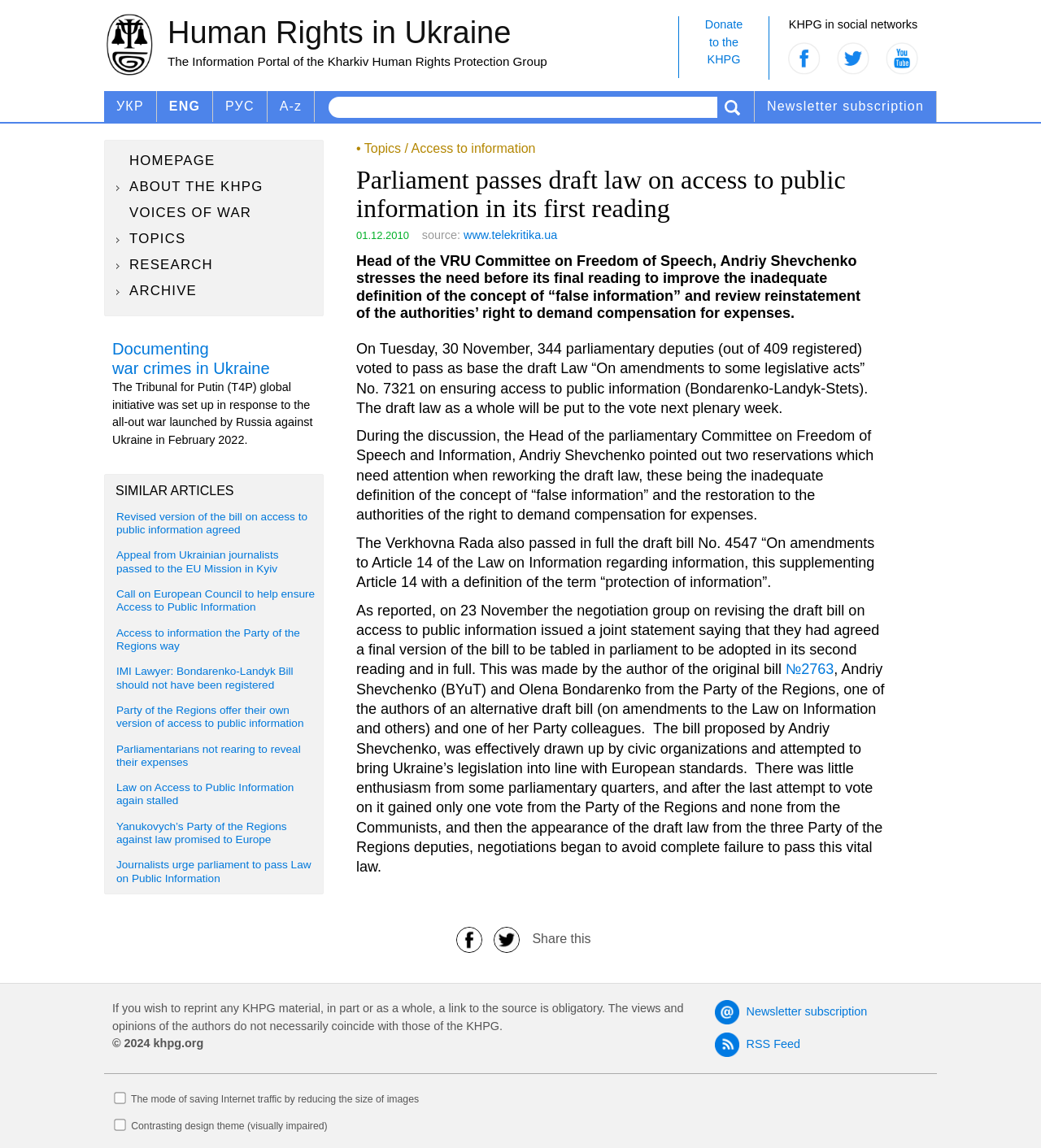Give a one-word or phrase response to the following question: What is the name of the human rights organization?

Kharkiv Human Rights Protection Group